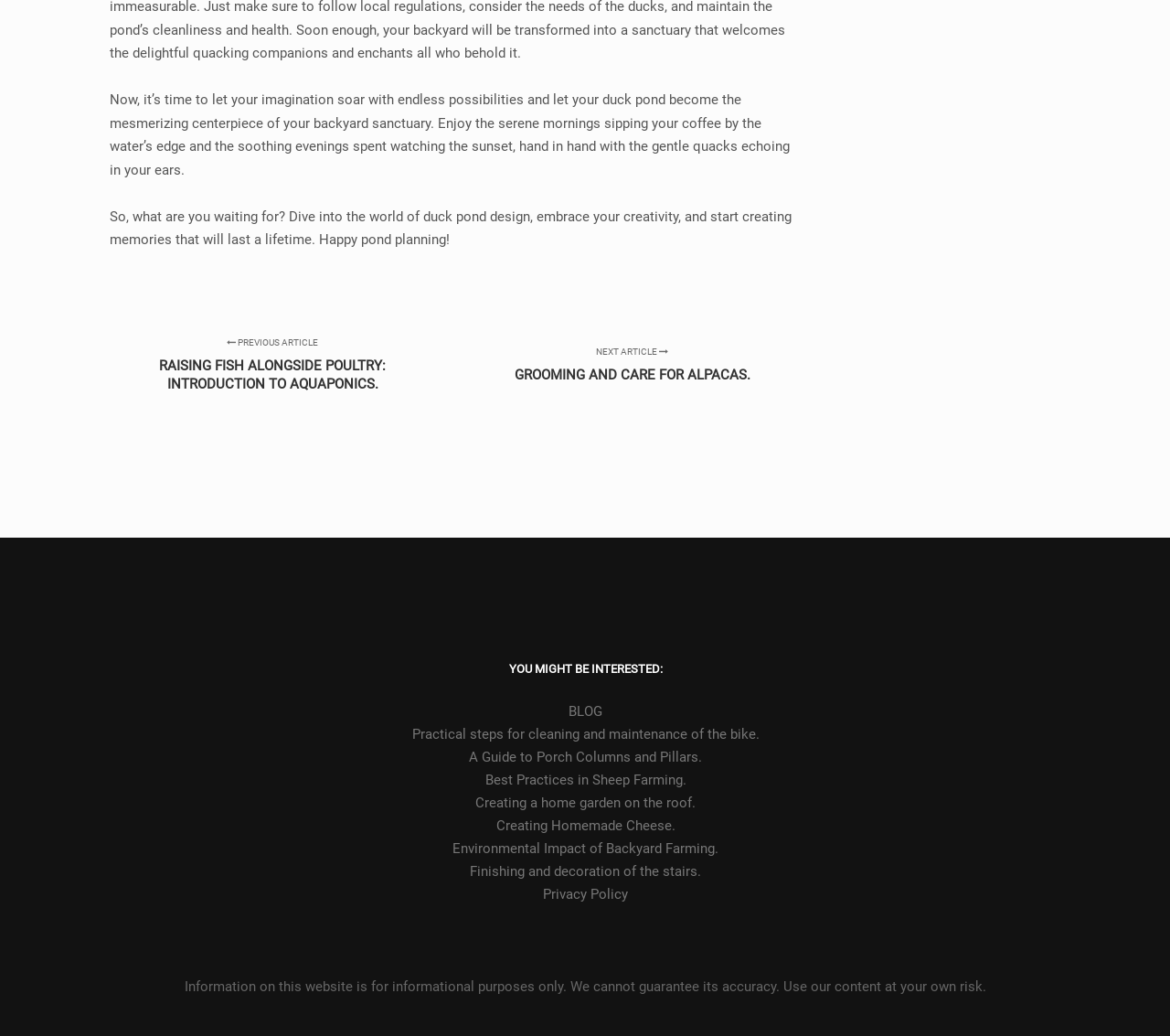Determine the bounding box coordinates for the region that must be clicked to execute the following instruction: "View the privacy policy".

[0.055, 0.853, 0.945, 0.875]